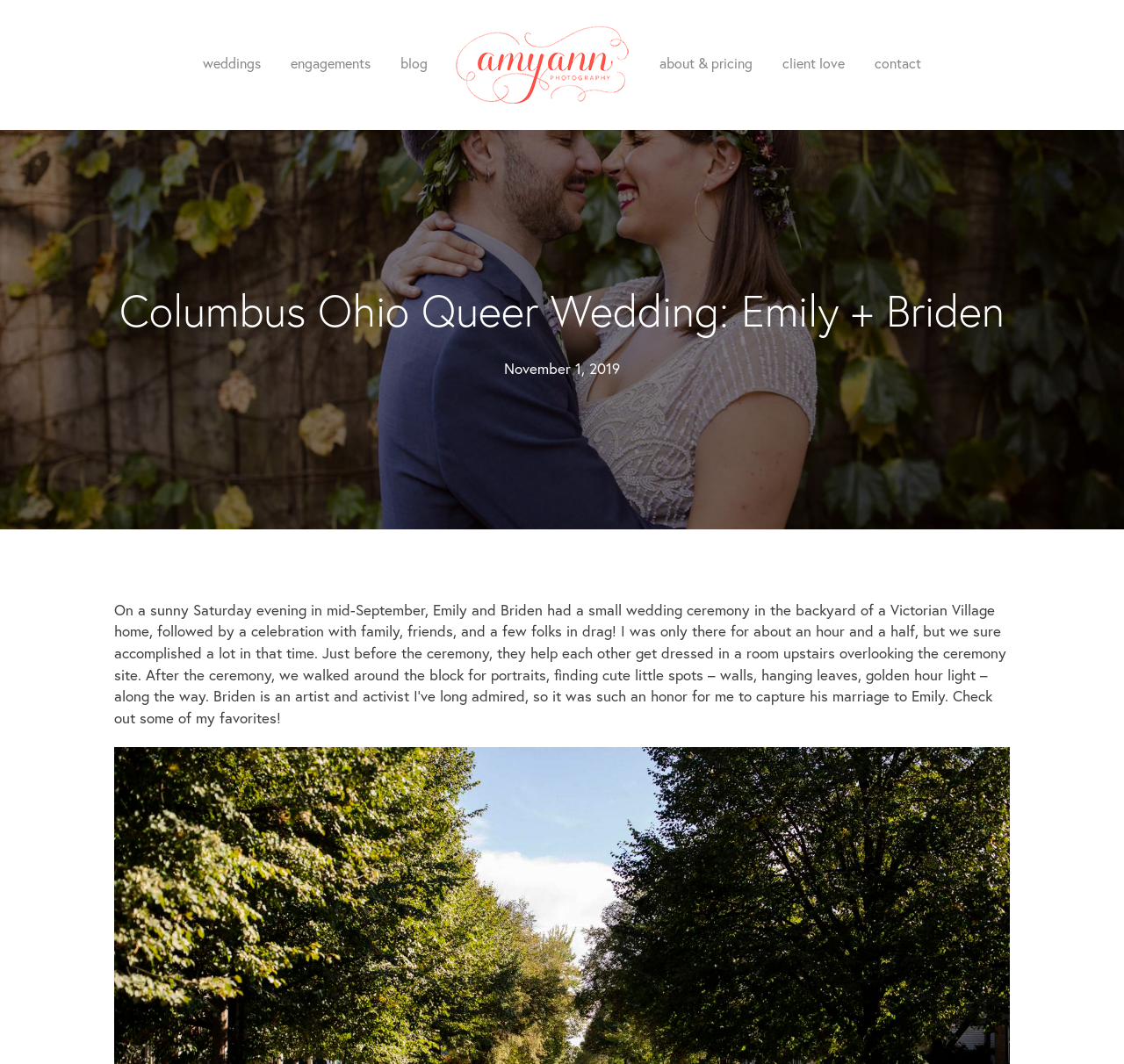Find the bounding box coordinates of the clickable area that will achieve the following instruction: "Read about the wedding ceremony".

[0.102, 0.563, 0.895, 0.684]